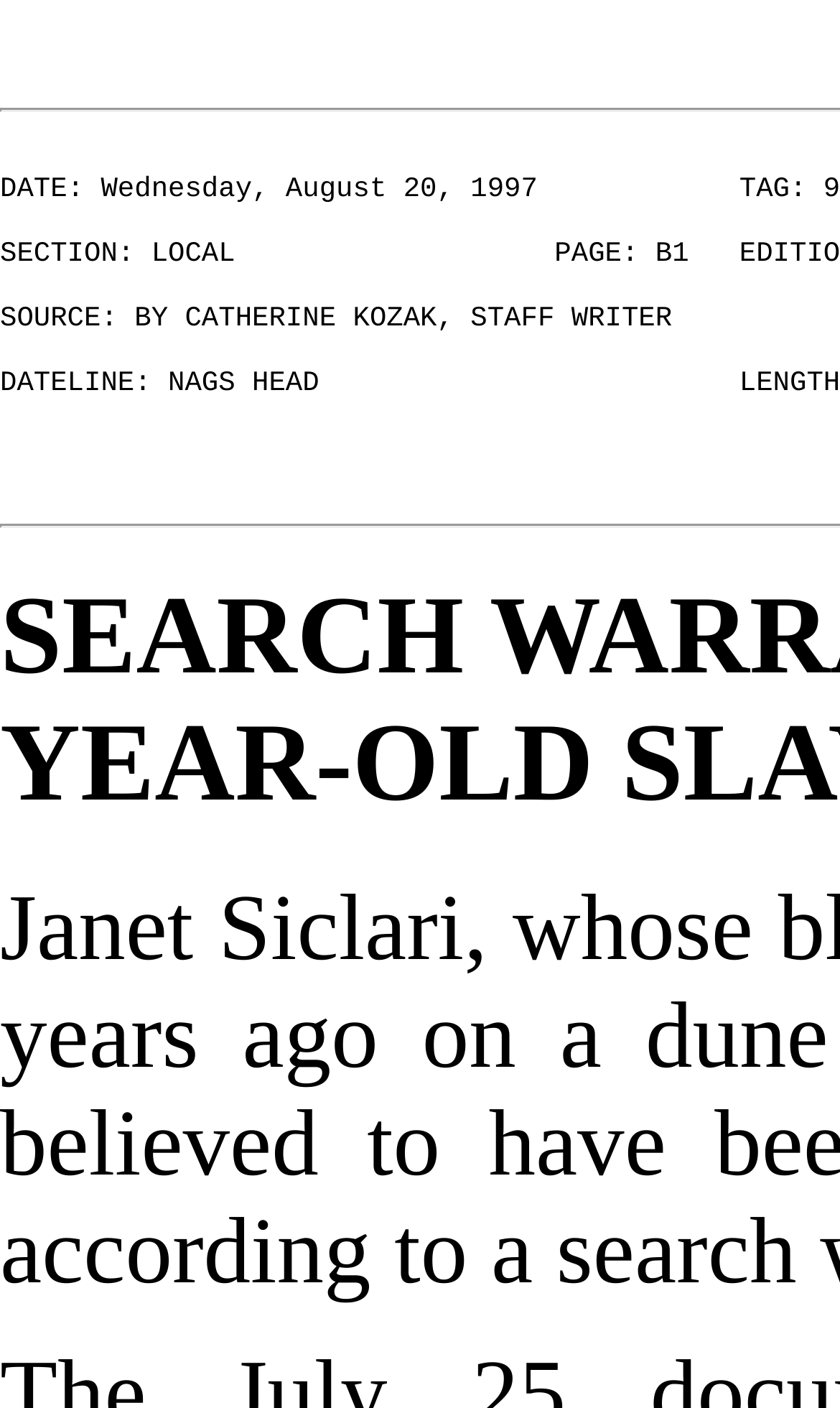Identify the main heading from the webpage and provide its text content.

SEARCH WARRANT ISSUED IN 4-YEAR-OLD SLAYING